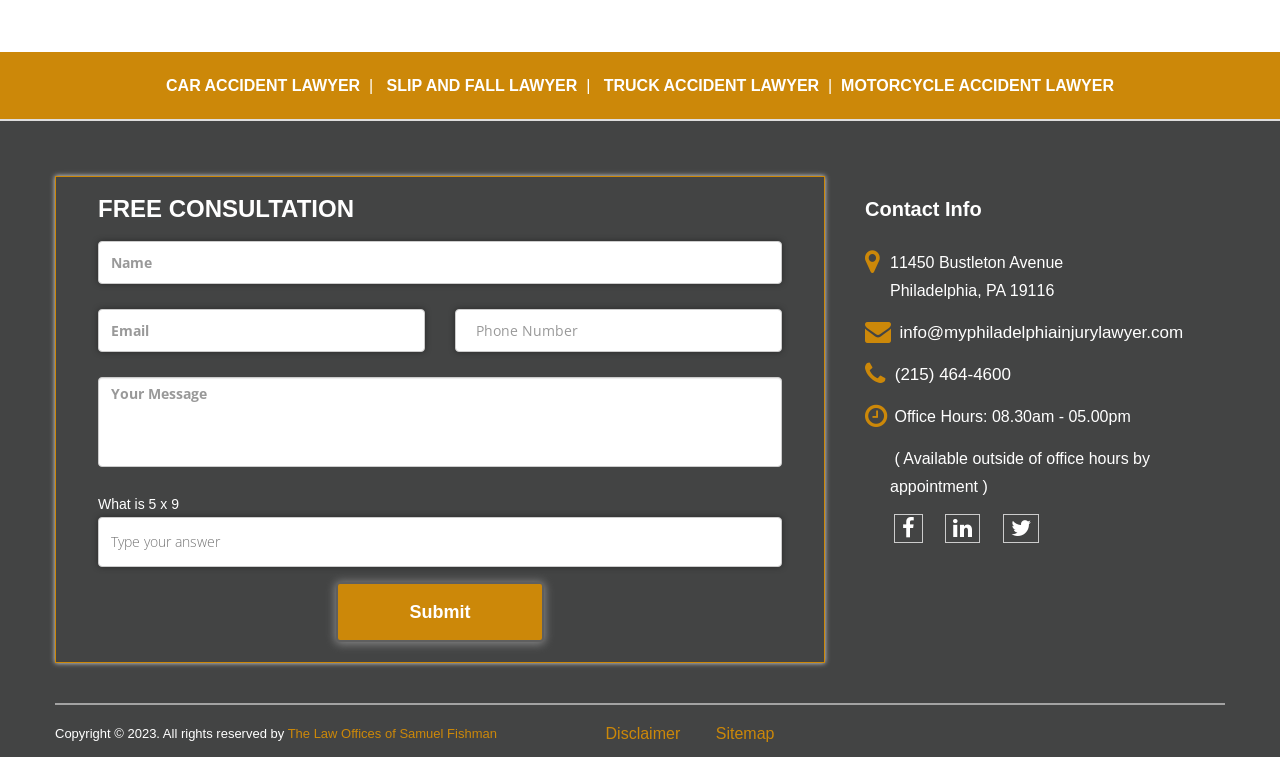Using the provided element description "CAR ACCIDENT LAWYER", determine the bounding box coordinates of the UI element.

[0.13, 0.102, 0.285, 0.124]